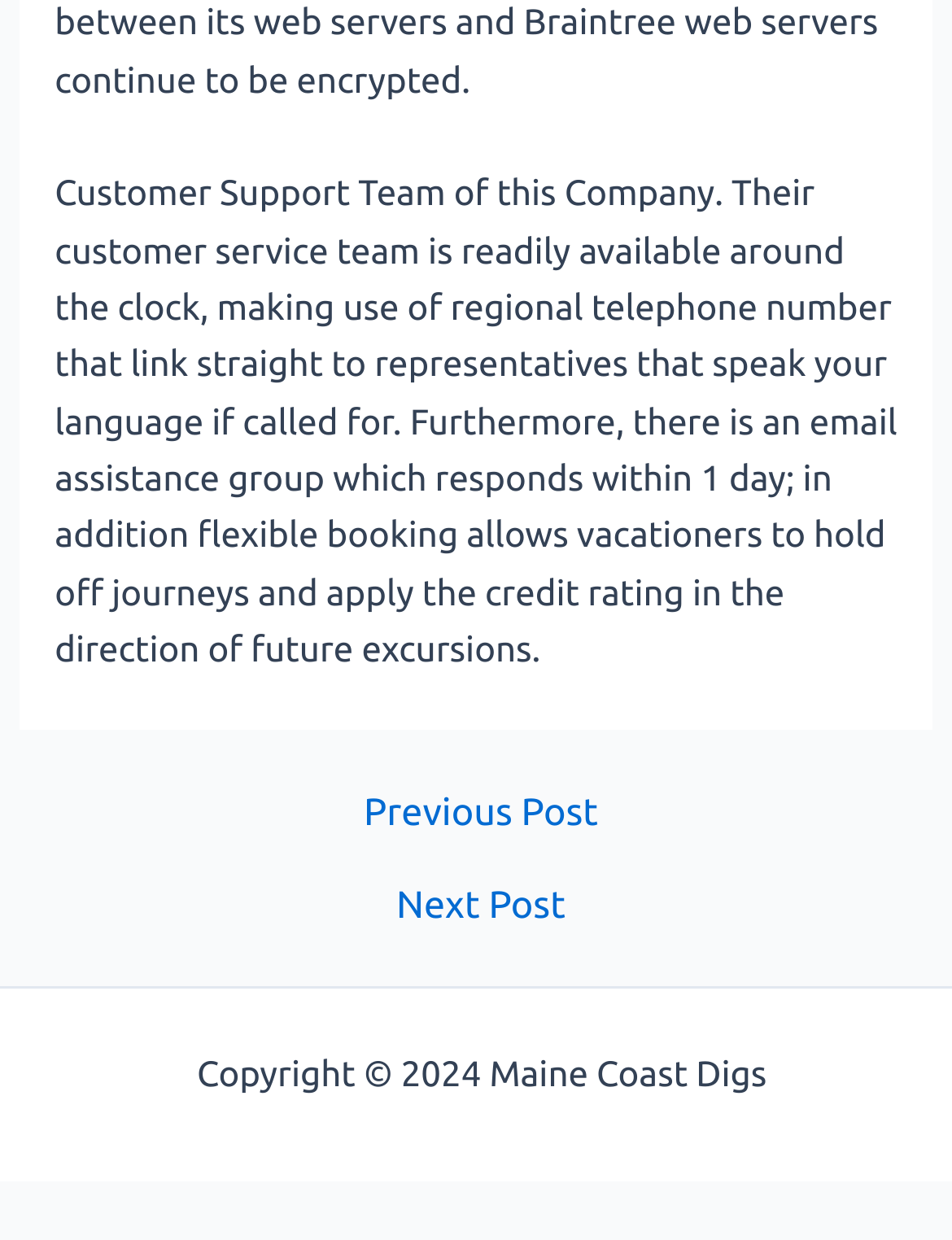What is the last element in the content info section?
Offer a detailed and exhaustive answer to the question.

By analyzing the content info section, I found that the last element is a link with the text 'Sitemap', which is likely used for navigating the website's structure.